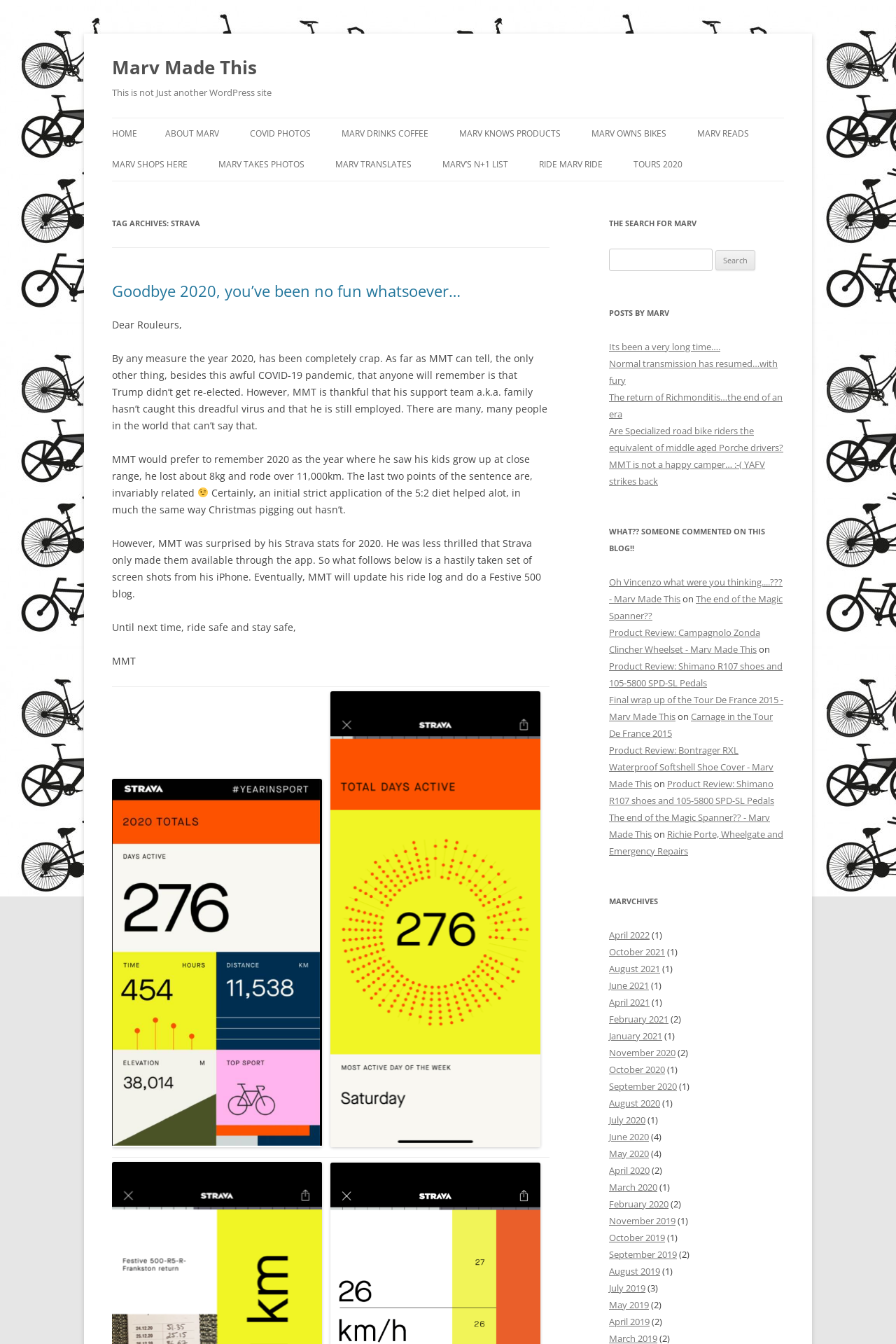How many months are listed in the 'MARVCHIVES' section?
Observe the image and answer the question with a one-word or short phrase response.

6